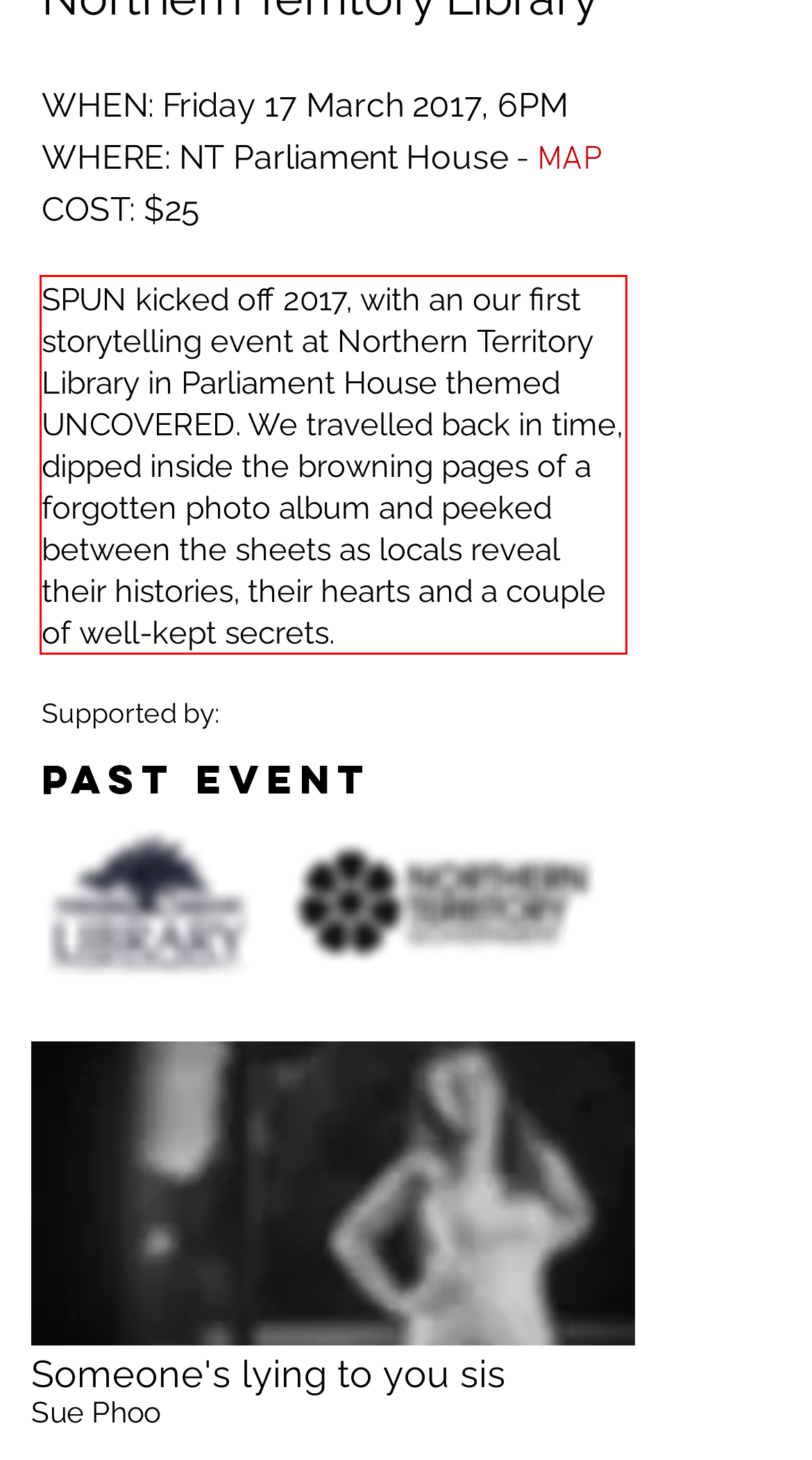Given a screenshot of a webpage, locate the red bounding box and extract the text it encloses.

SPUN kicked off 2017, with an our first storytelling event at Northern Territory Library in Parliament House themed UNCOVERED. We travelled back in time, dipped inside the browning pages of a forgotten photo album and peeked between the sheets as locals reveal their histories, their hearts and a couple of well-kept secrets.